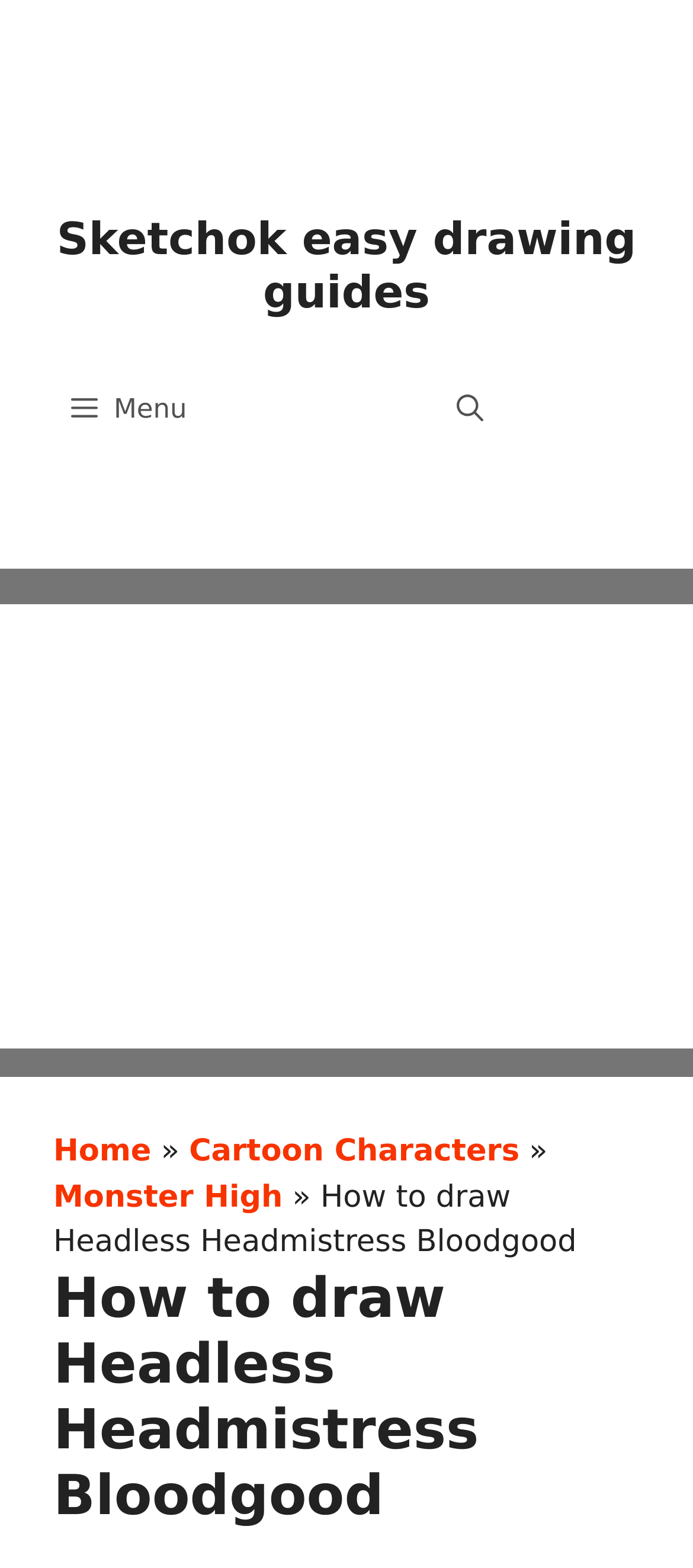Is the webpage part of a larger website?
Provide a concise answer using a single word or phrase based on the image.

Yes